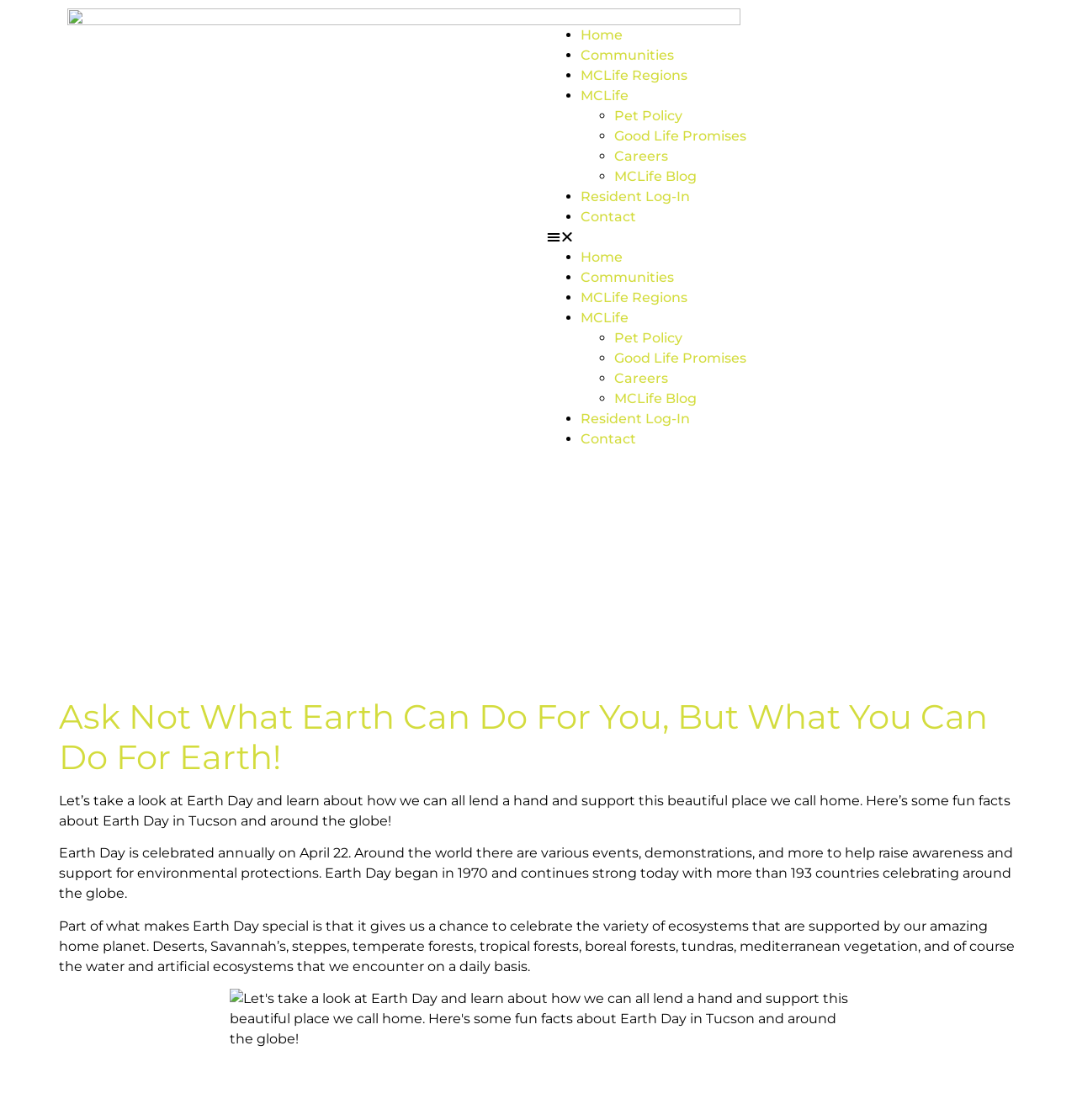How many countries celebrate Earth Day?
Using the visual information, reply with a single word or short phrase.

193